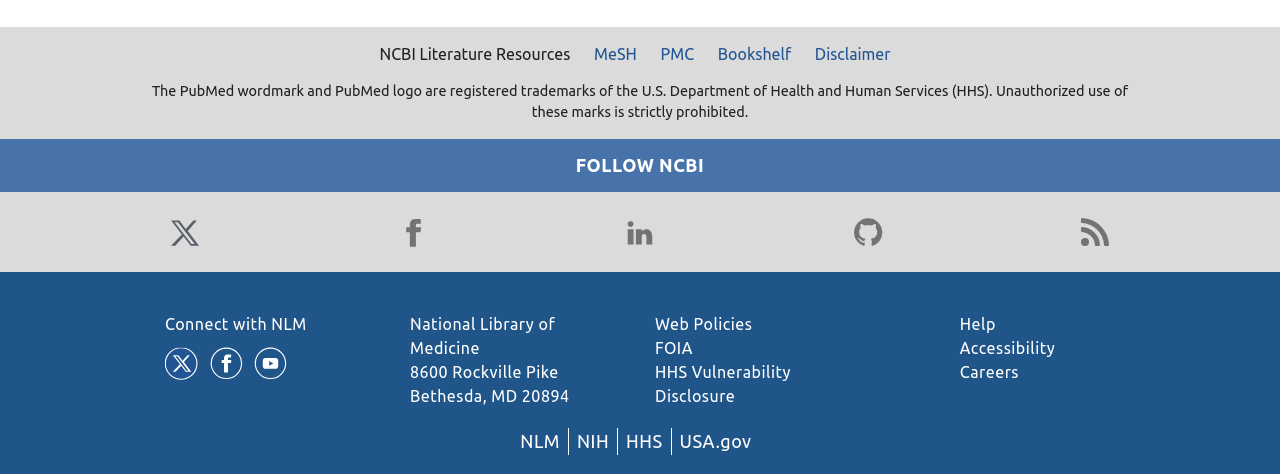Please locate the clickable area by providing the bounding box coordinates to follow this instruction: "Visit MeSH".

[0.456, 0.089, 0.505, 0.14]